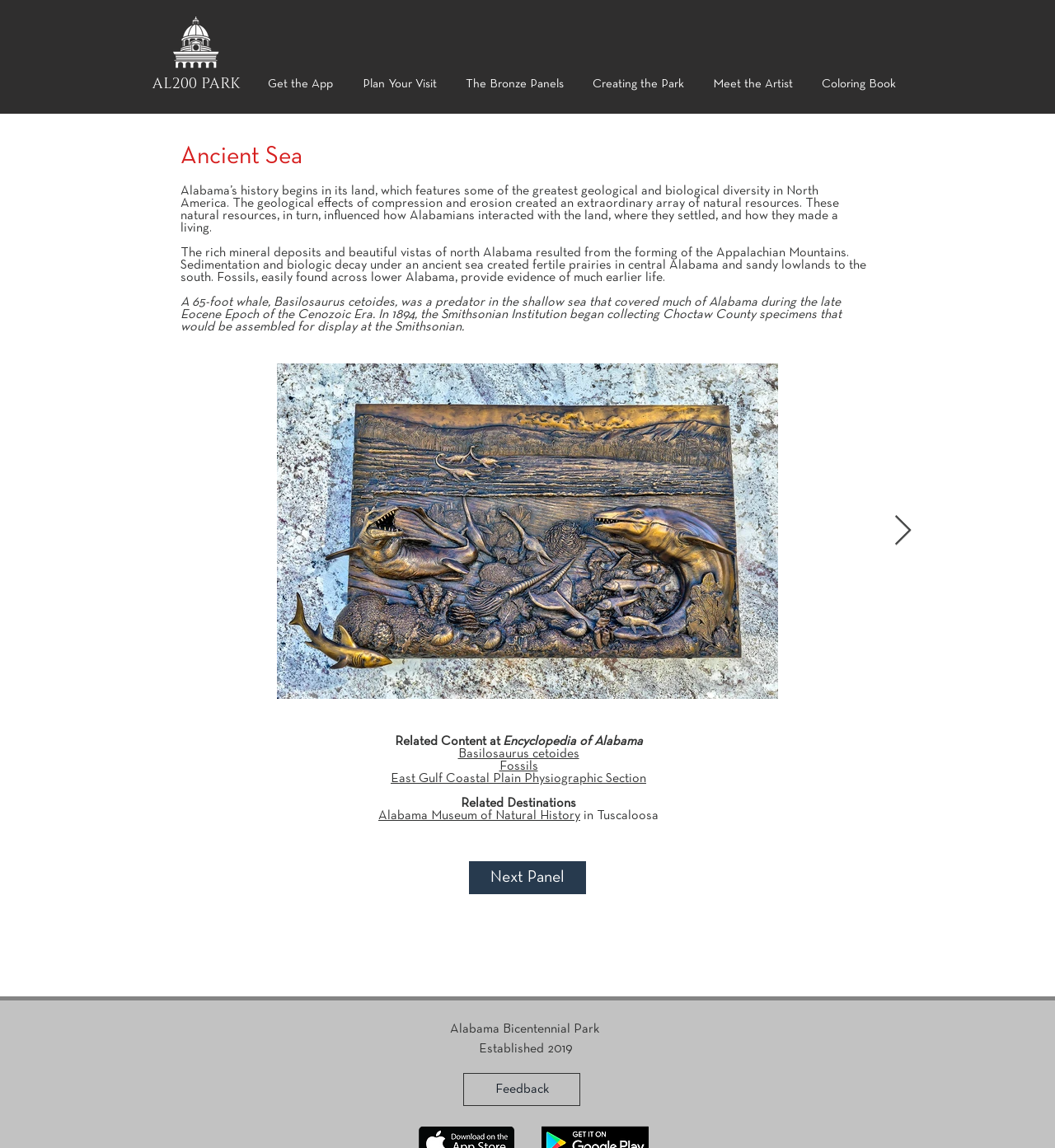For the element described, predict the bounding box coordinates as (top-left x, top-left y, bottom-right x, bottom-right y). All values should be between 0 and 1. Element description: Feedback

[0.439, 0.935, 0.55, 0.963]